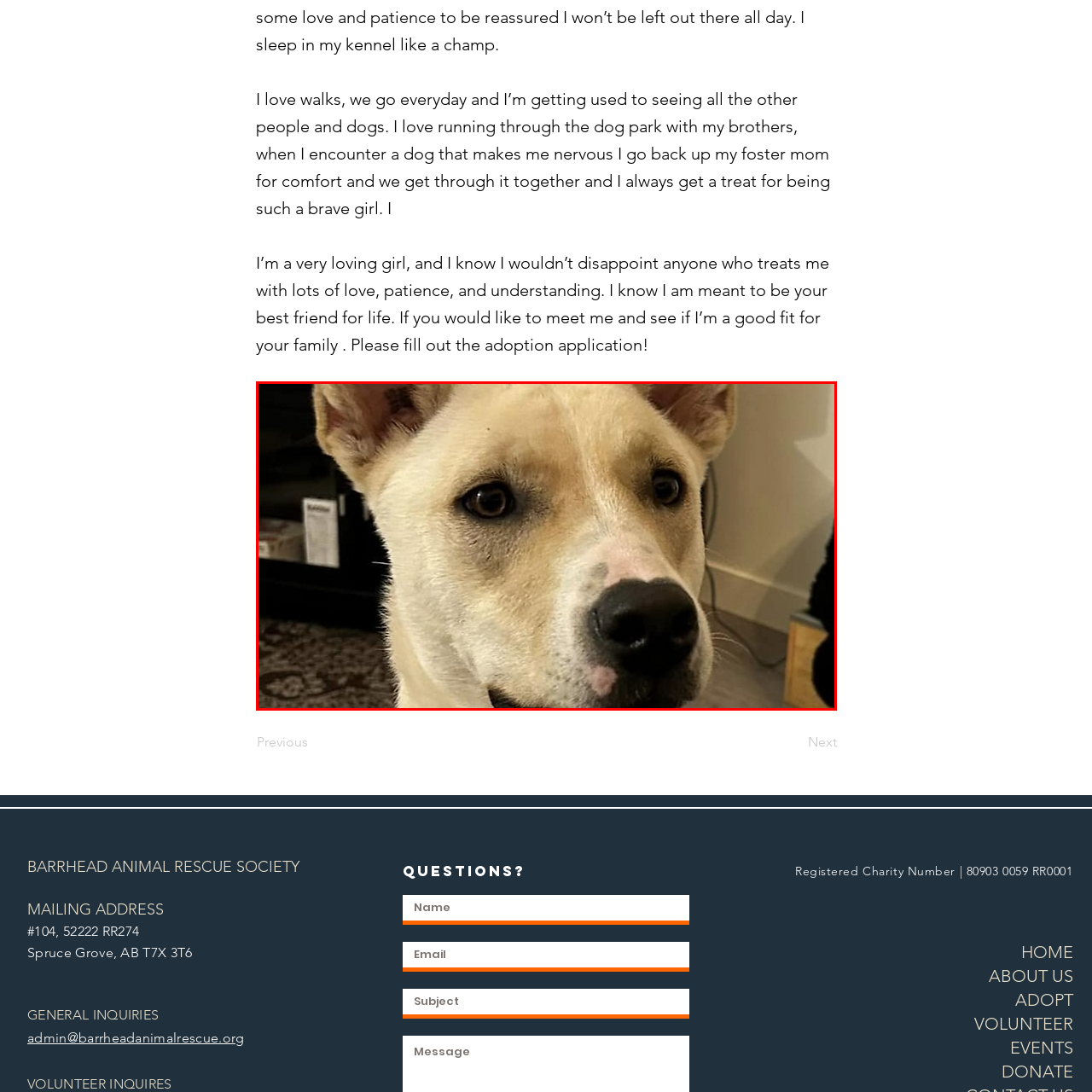What is the dog's personality like?
Inspect the image area bounded by the red box and answer the question with a single word or a short phrase.

Friendly and gentle